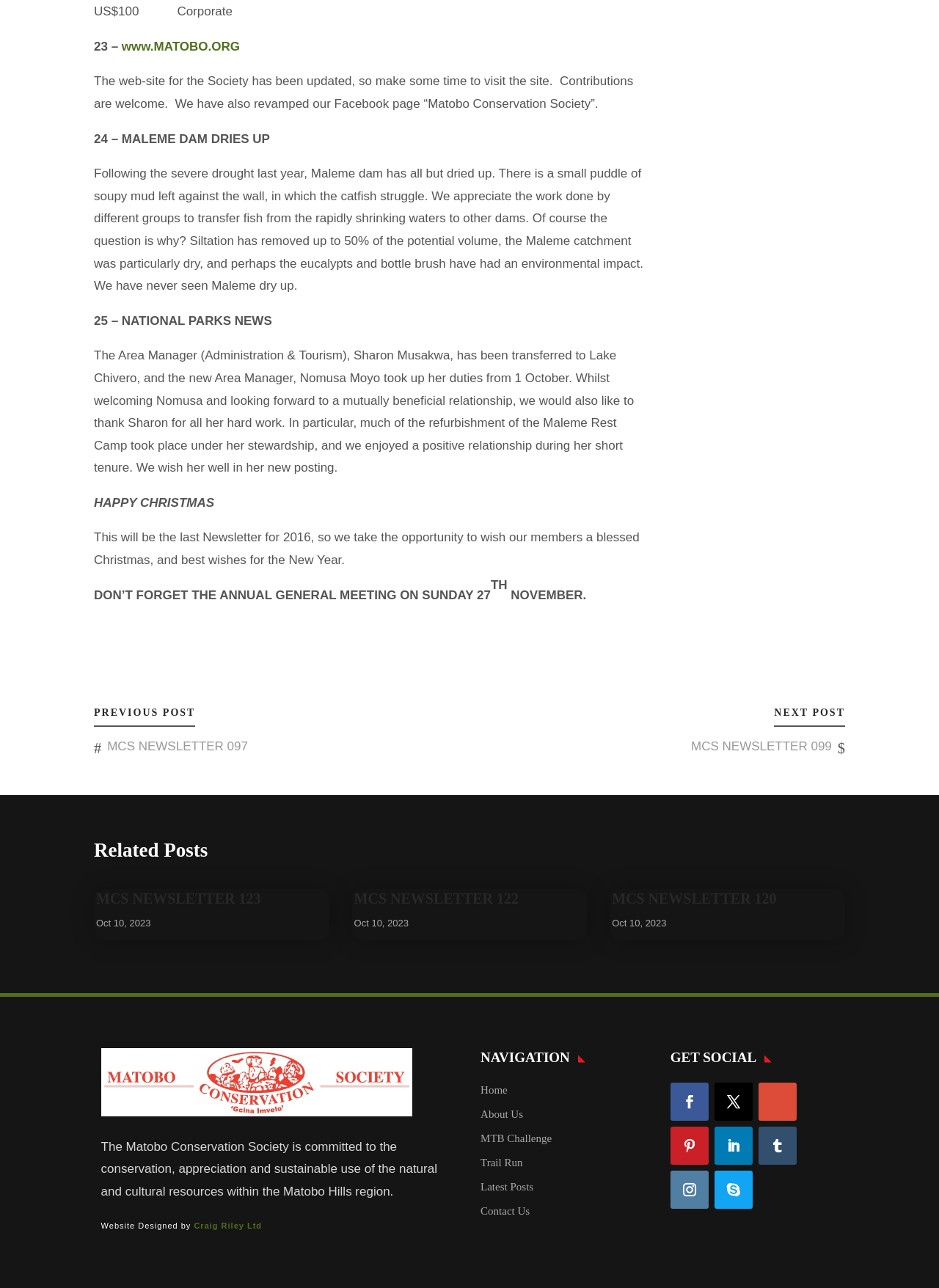Examine the screenshot and answer the question in as much detail as possible: Who is the new Area Manager of National Parks?

The text states, 'The Area Manager (Administration & Tourism), Sharon Musakwa, has been transferred to Lake Chivero, and the new Area Manager, Nomusa Moyo took up her duties from 1 October.' This shows that Nomusa Moyo is the new Area Manager.